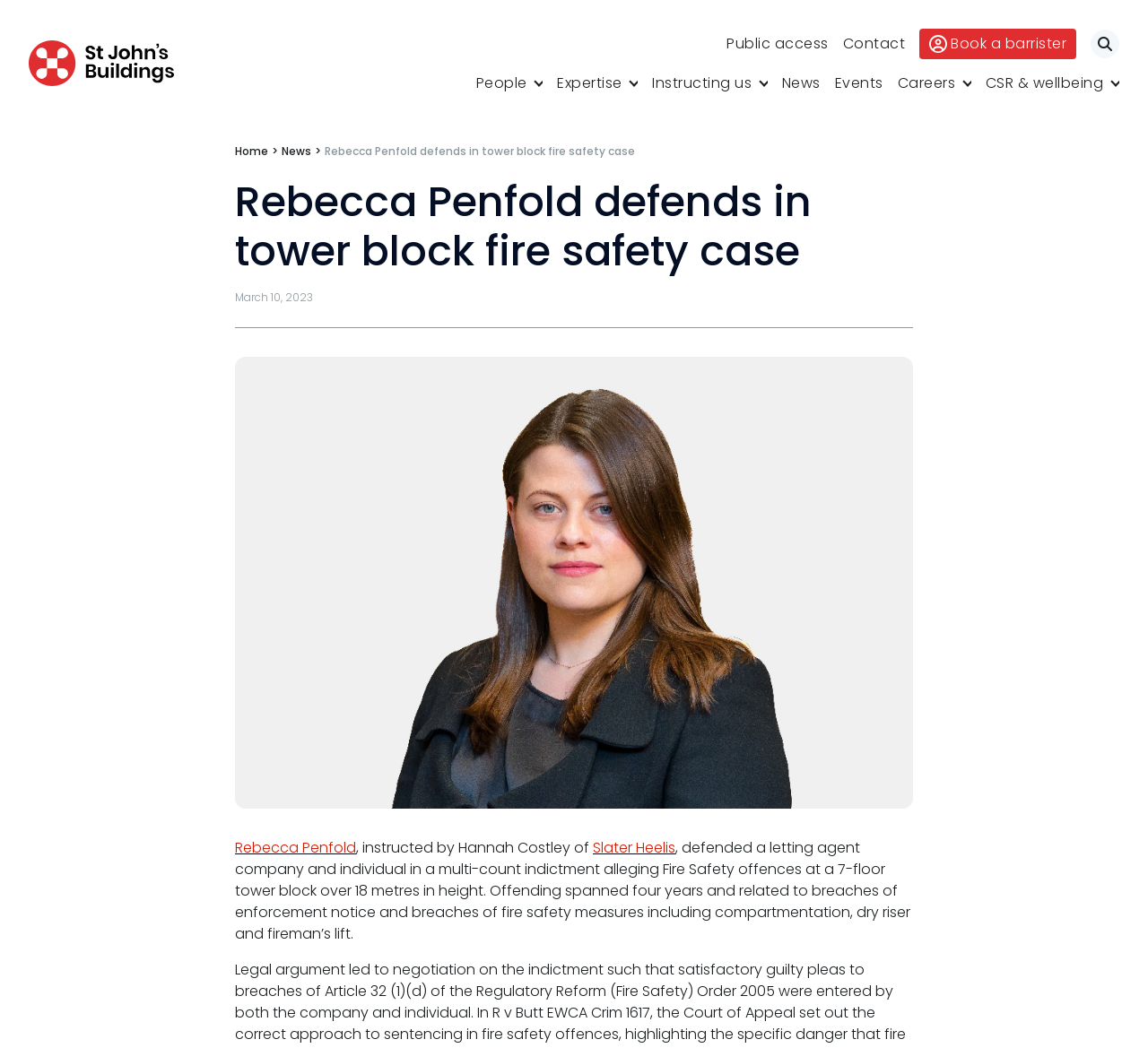How many floors does the tower block mentioned in the article have?
Answer the question in a detailed and comprehensive manner.

The article mentions that the tower block is over 18 metres in height and has 7 floors.